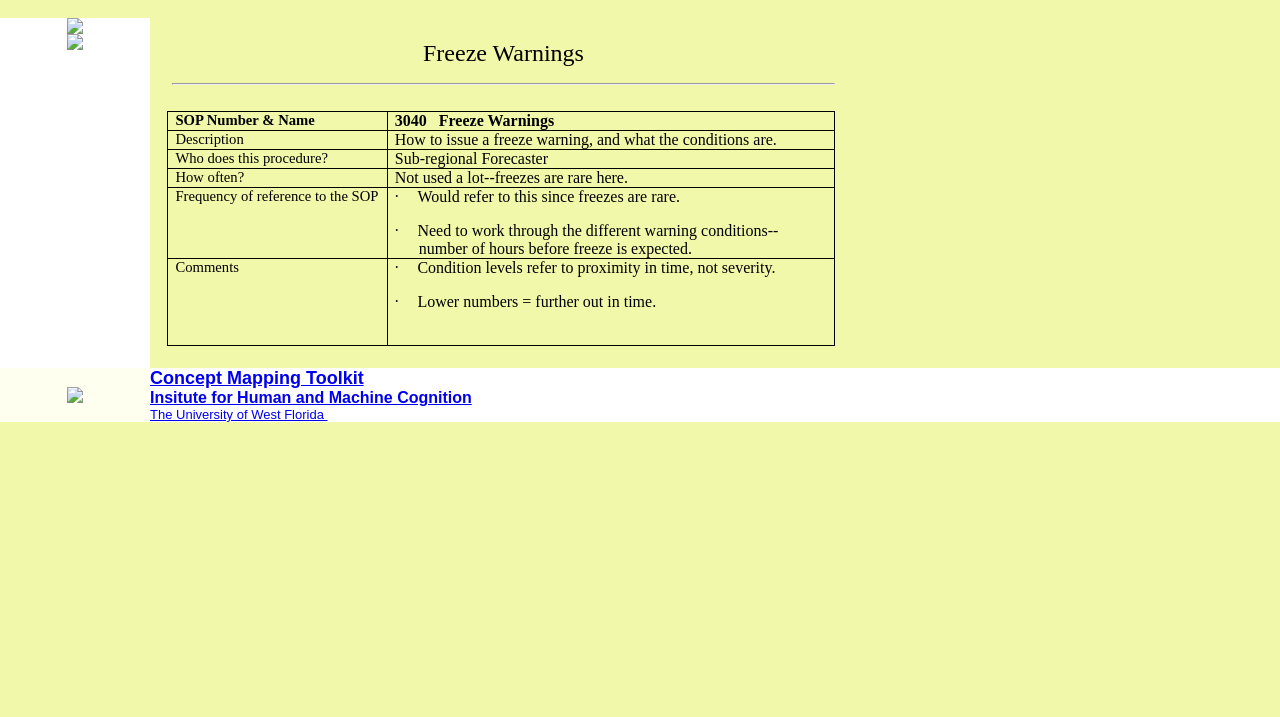Identify the bounding box coordinates for the UI element described as follows: Concept Mapping Toolkit. Use the format (top-left x, top-left y, bottom-right x, bottom-right y) and ensure all values are floating point numbers between 0 and 1.

[0.117, 0.513, 0.284, 0.541]